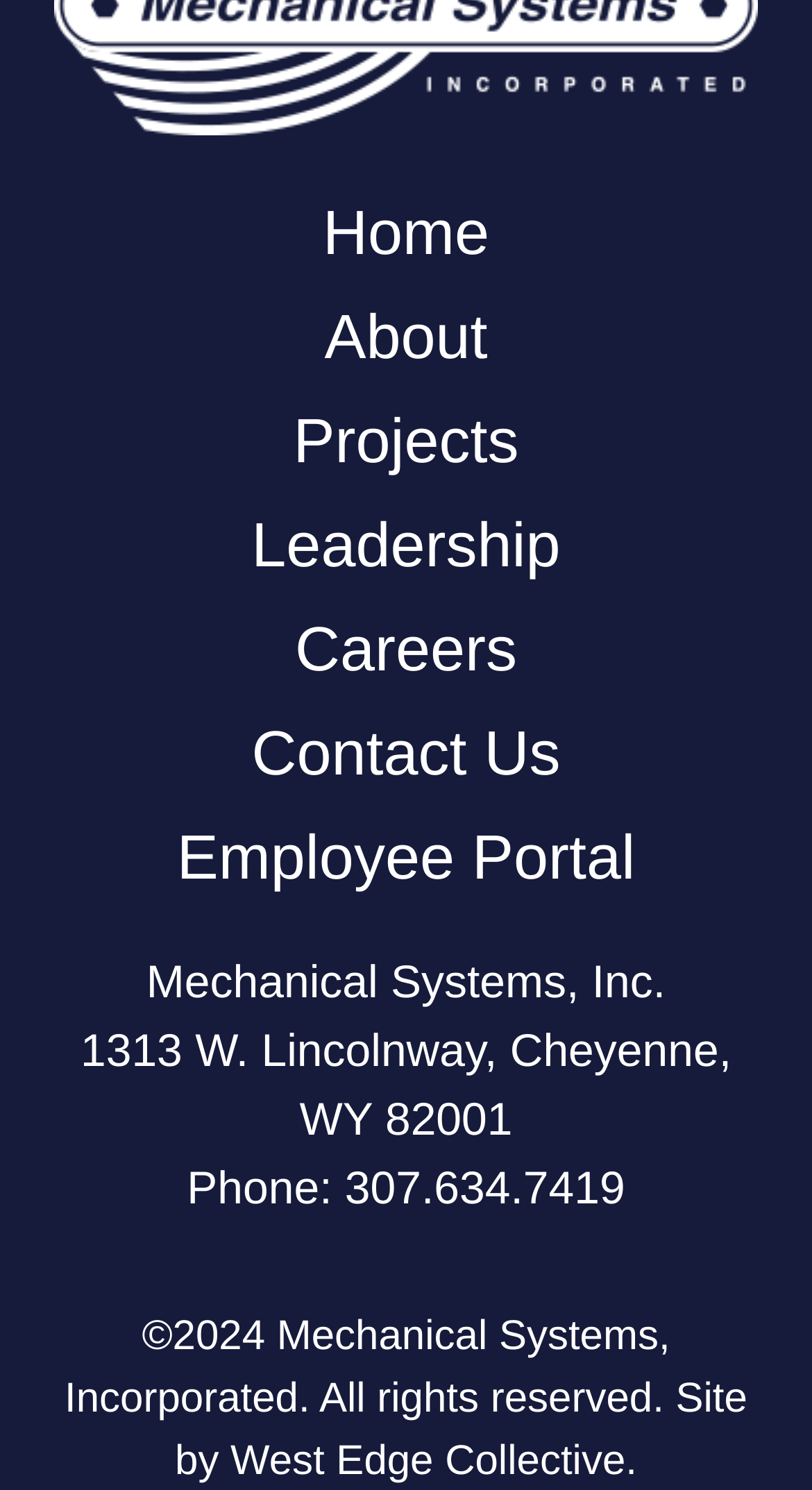Determine the bounding box coordinates of the clickable element to complete this instruction: "view projects". Provide the coordinates in the format of four float numbers between 0 and 1, [left, top, right, bottom].

[0.361, 0.273, 0.639, 0.319]